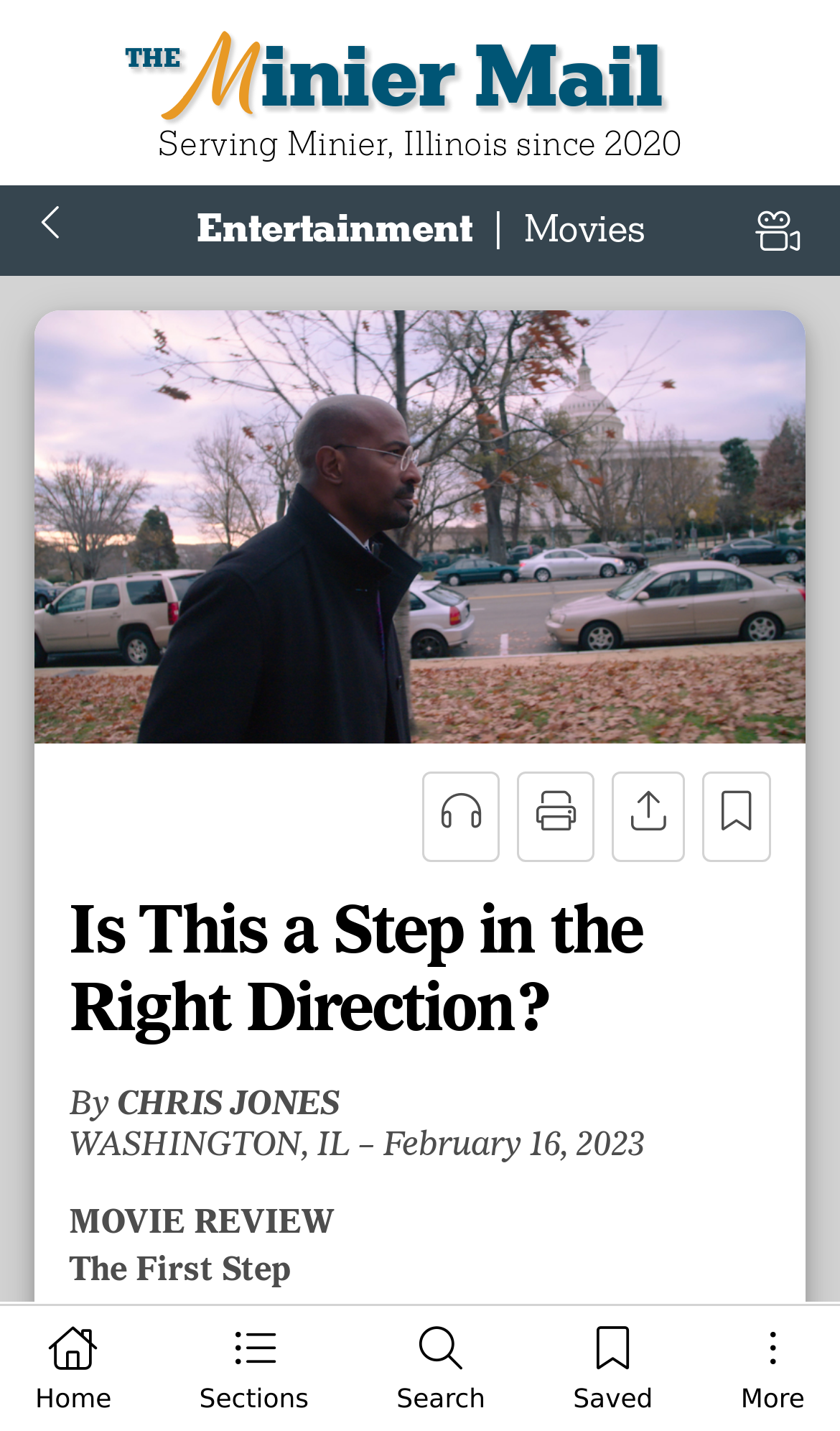Illustrate the webpage's structure and main components comprehensively.

The webpage is a news website, specifically The Minier Mail, which provides news and information on various topics such as sports, business, weather, entertainment, and lifestyles. 

At the top of the page, there is a header section with a link to the website's homepage, labeled "THE Minier Mail", and a tagline "Serving Minier, Illinois since 2020". Below this, there are four navigation links: "Home", "Sections", "Search", and "Saved". 

On the left side of the page, there is a menu with a link to "Entertainment" and a sub-link to "Movies". The "Movies" link has an associated image. 

The main content of the page is an article titled "Is This a Step in the Right Direction?" with a heading. The article is written by CHRIS JONES and is dated February 16, 2023. The article has a subheading "MOVIE REVIEW" and is about a movie titled "The First Step". There are several images associated with the article. 

At the bottom of the page, there is a footer section with a copyright notice stating "Copyright © 2023, Mail News Group. All rights reserved."